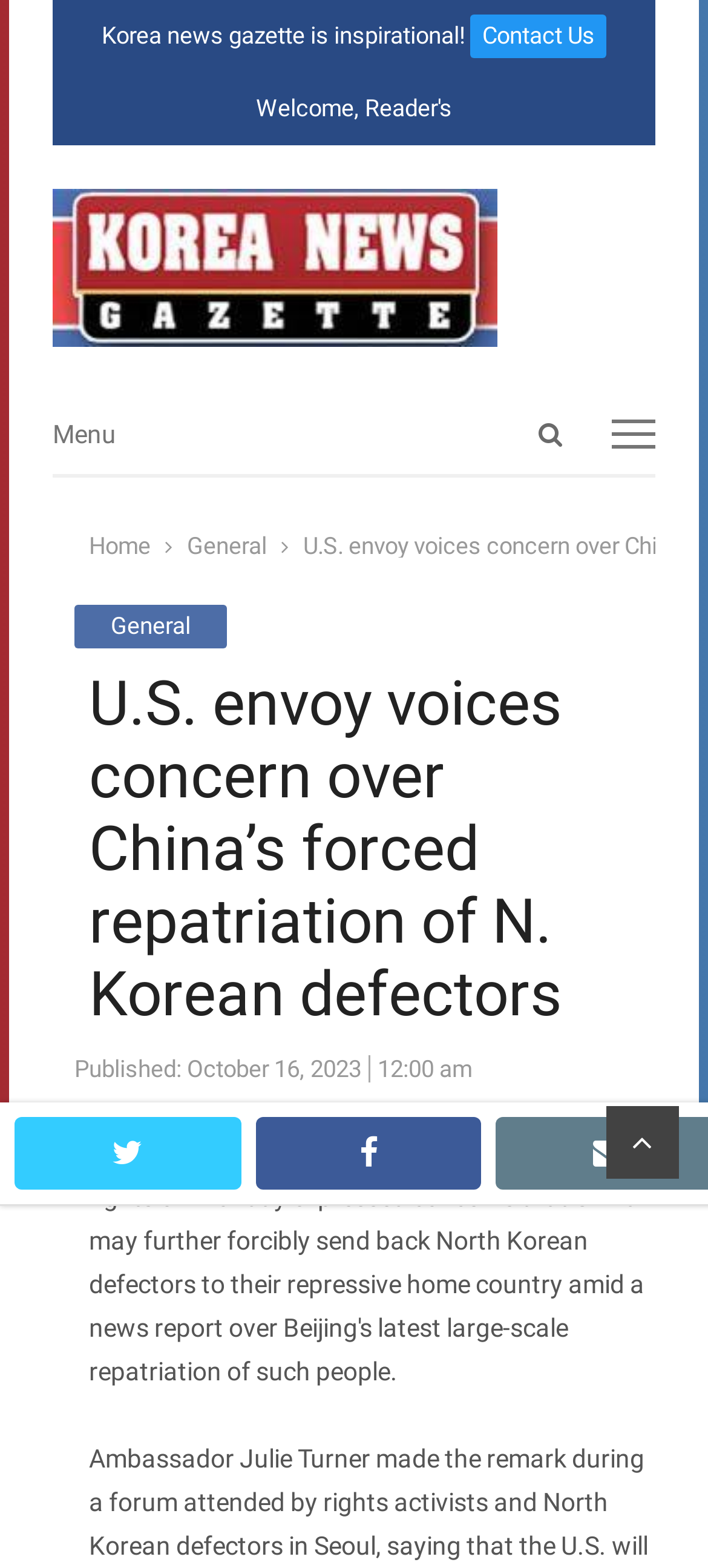Using the provided element description, identify the bounding box coordinates as (top-left x, top-left y, bottom-right x, bottom-right y). Ensure all values are between 0 and 1. Description: Grief Tool

None